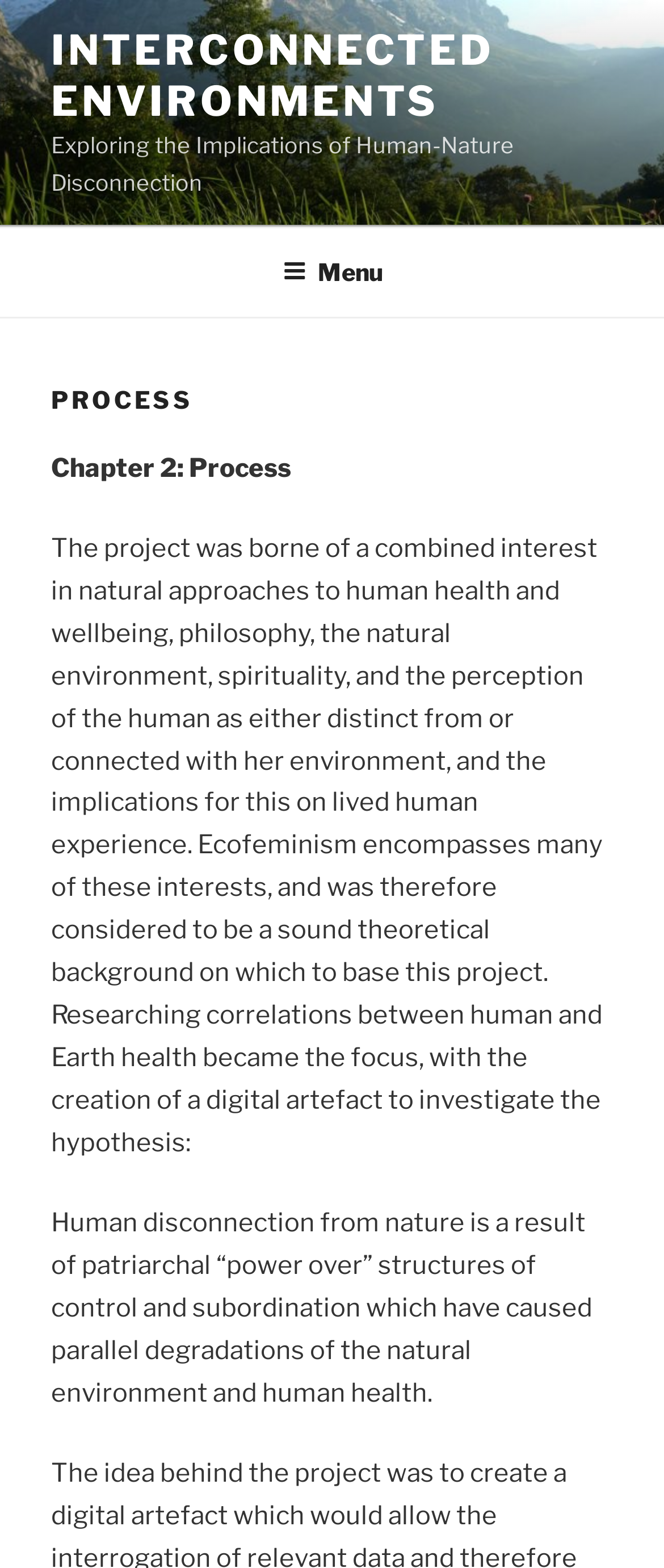What is the focus of the research? Examine the screenshot and reply using just one word or a brief phrase.

Correlations between human and Earth health